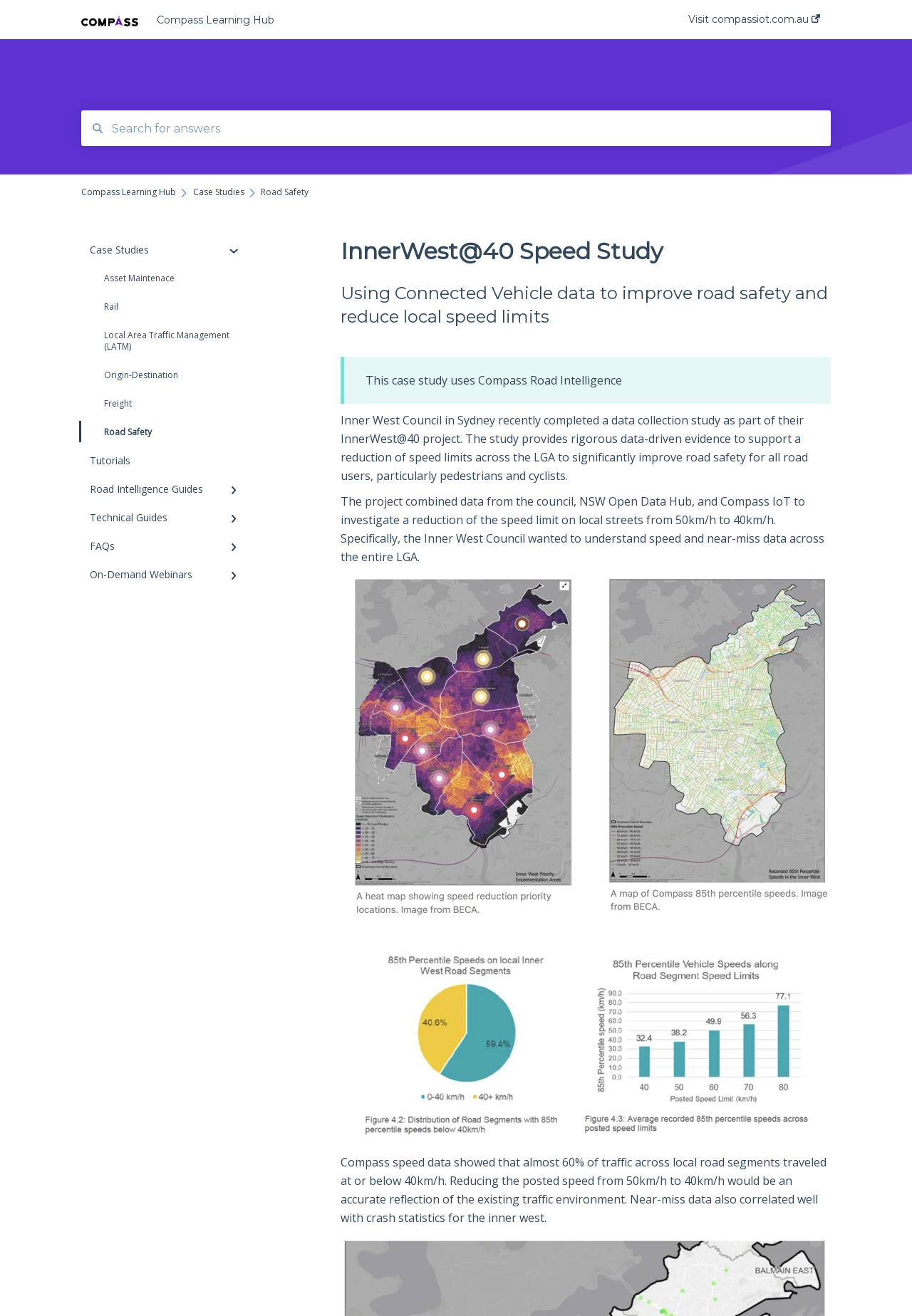Locate the bounding box coordinates of the area where you should click to accomplish the instruction: "Learn about Local Area Traffic Management (LATM)".

[0.089, 0.244, 0.277, 0.274]